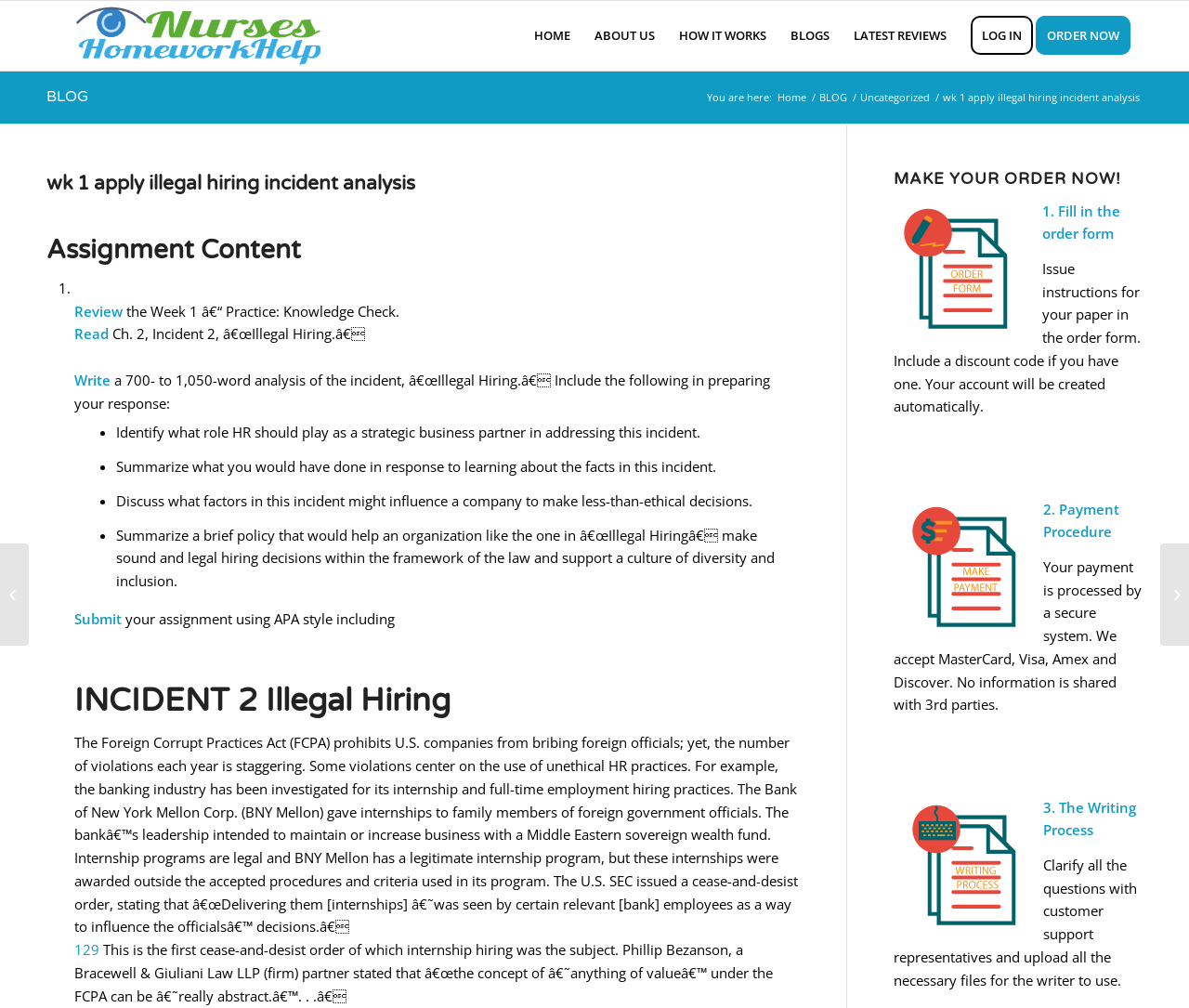What is the role of HR in addressing the incident?
Please use the image to deliver a detailed and complete answer.

I found the answer by reading the text that says 'Identify what role HR should play as a strategic business partner in addressing this incident.' which is part of the assignment instructions.